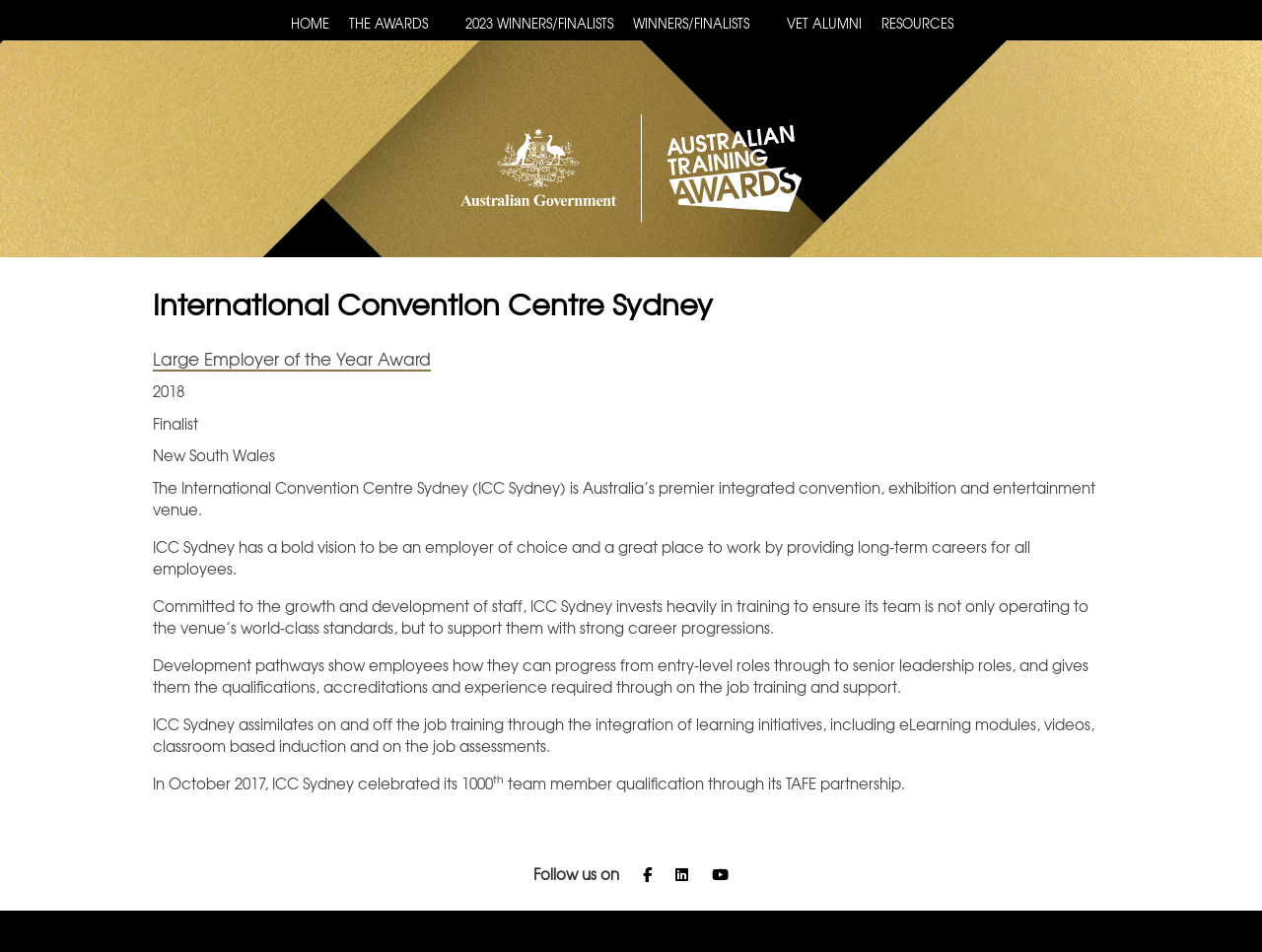What social media platforms are mentioned?
Utilize the image to construct a detailed and well-explained answer.

I found the answer by looking at the link elements with the text 'Find us on Facebook', 'Find us on LinkedIn', and 'Find us on YouTube' inside the complementary element, which is a child of the root element.